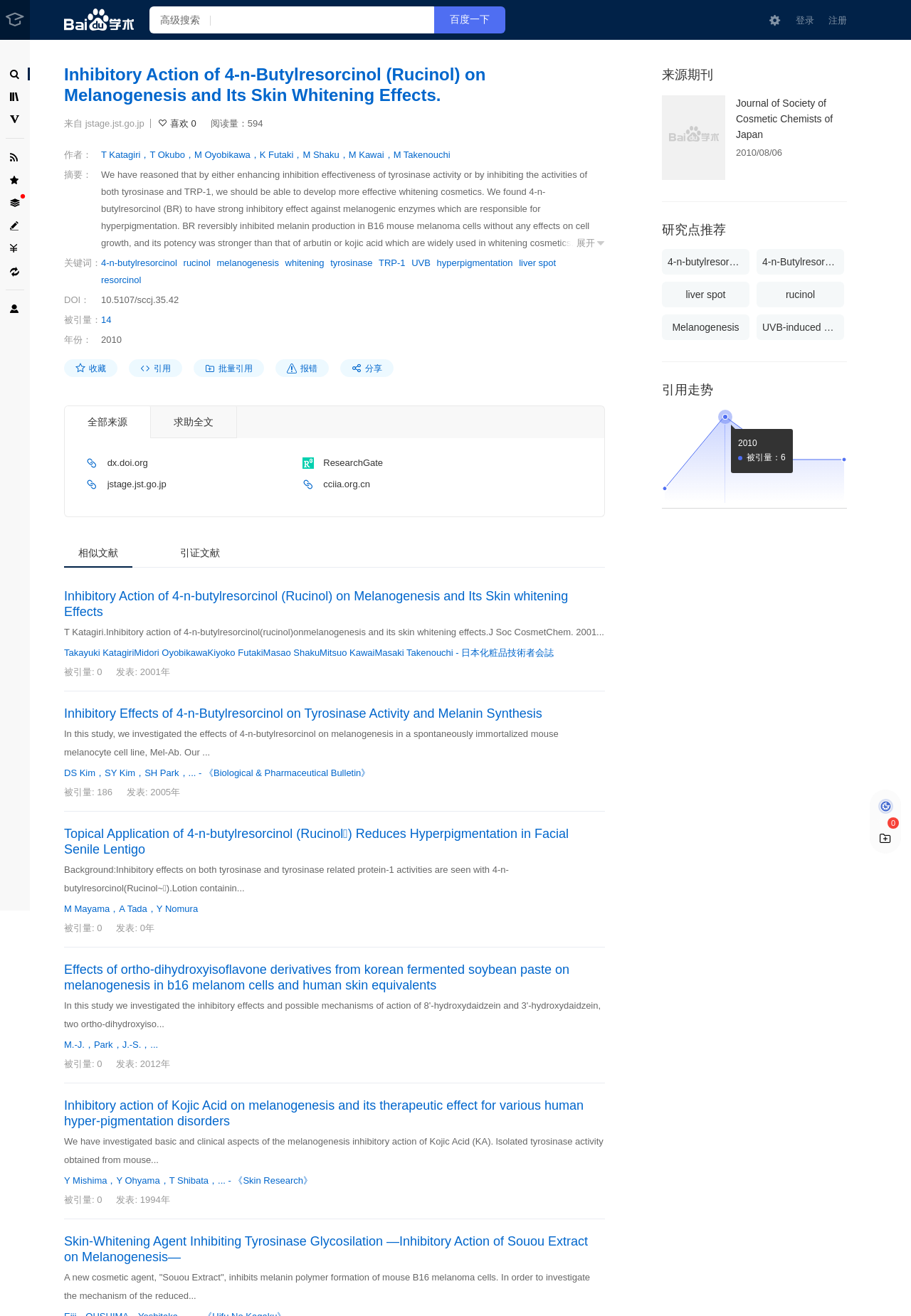Identify the bounding box for the described UI element. Provide the coordinates in (top-left x, top-left y, bottom-right x, bottom-right y) format with values ranging from 0 to 1: value="百度一下"

[0.477, 0.005, 0.555, 0.025]